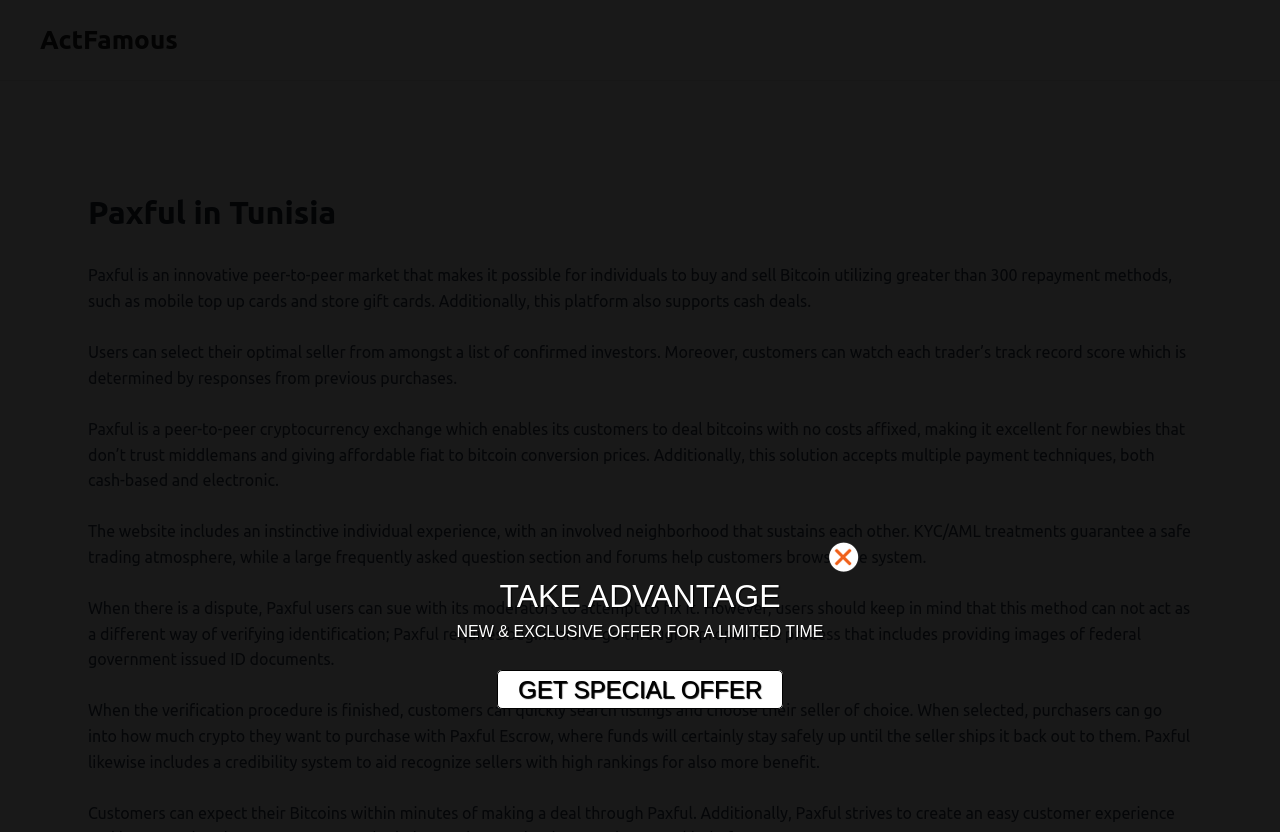What is the purpose of Paxful Escrow?
Please respond to the question with a detailed and thorough explanation.

As described on the webpage, Paxful Escrow is a system that holds funds safely until the seller ships the cryptocurrency to the buyer, ensuring a secure trading environment.